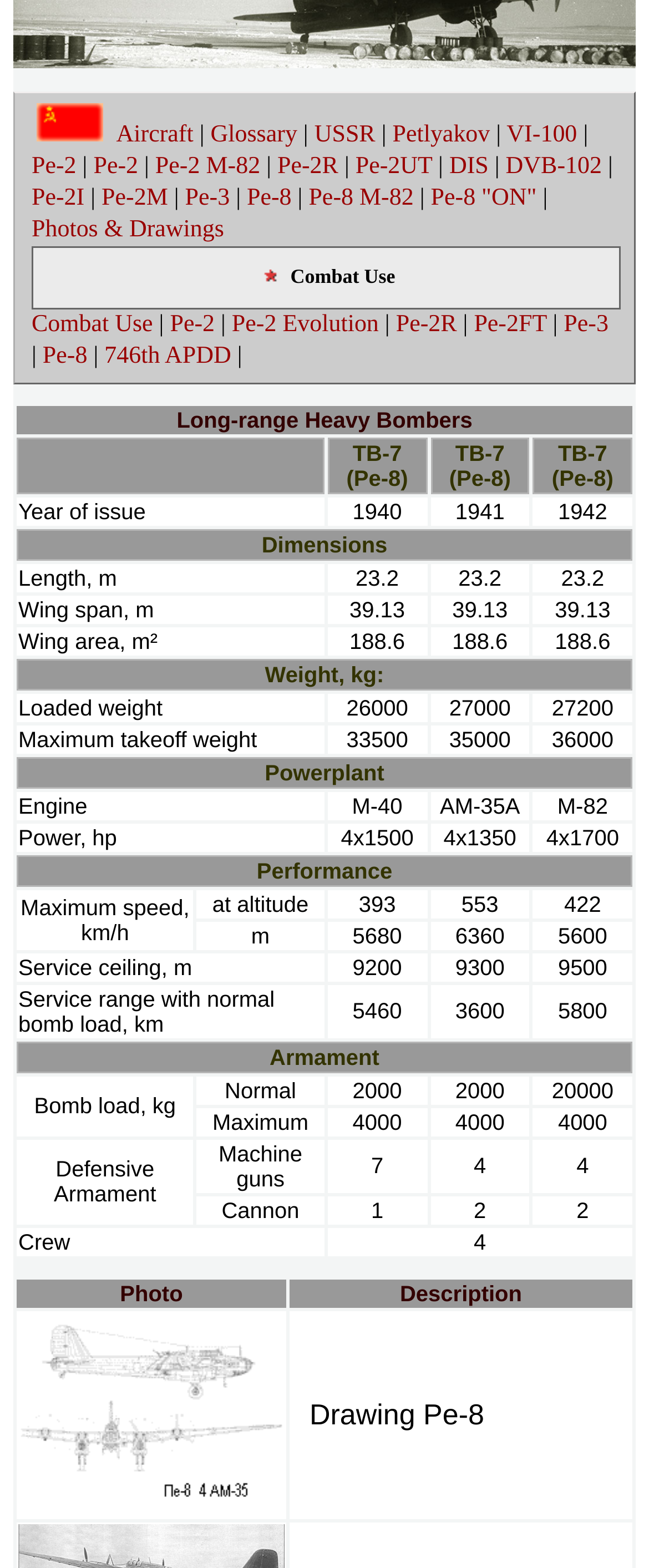Can you specify the bounding box coordinates for the region that should be clicked to fulfill this instruction: "Click on Aircraft".

[0.056, 0.077, 0.298, 0.094]